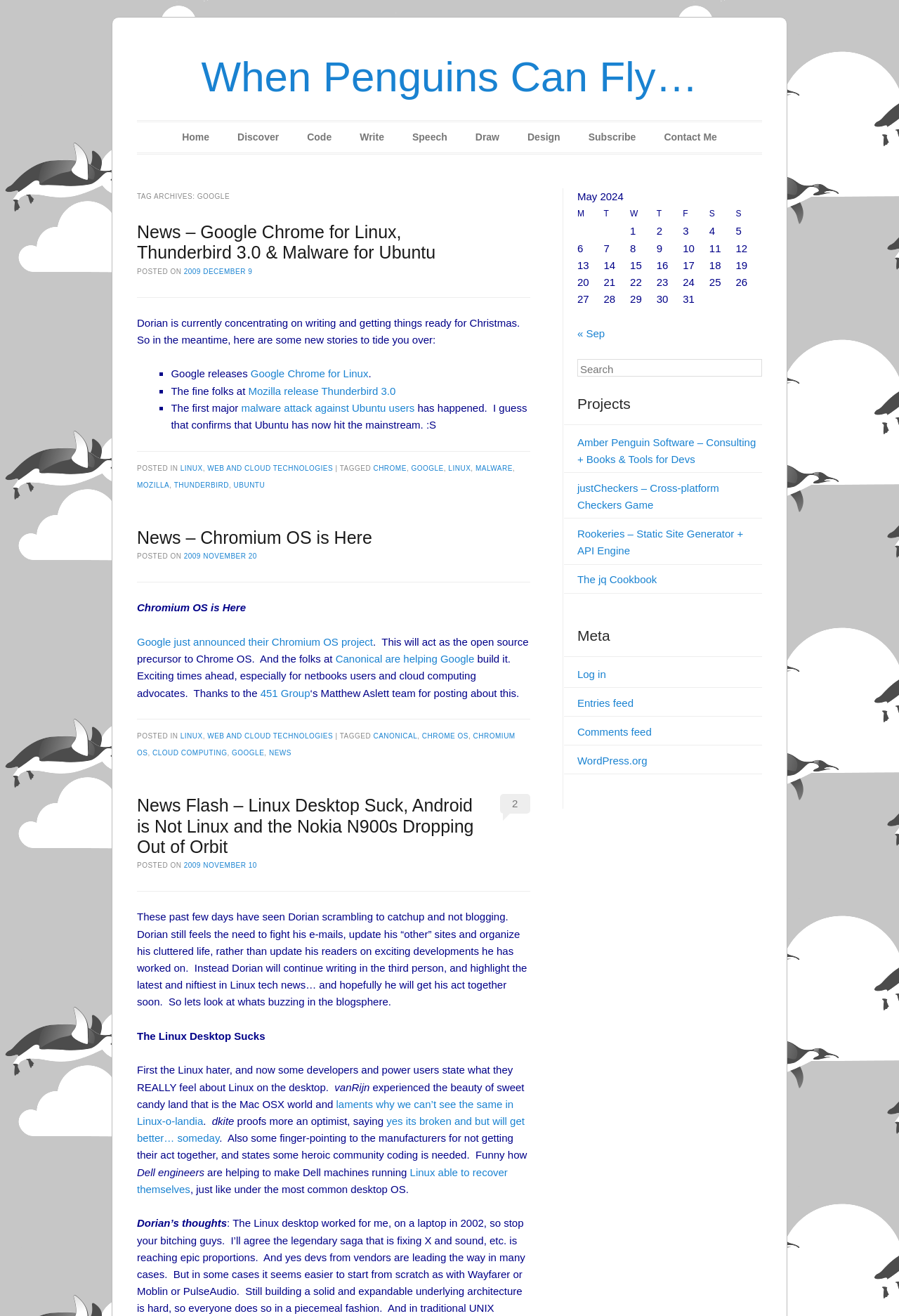Locate the bounding box coordinates of the element you need to click to accomplish the task described by this instruction: "Check the 'TAG ARCHIVES: GOOGLE'".

[0.152, 0.143, 0.59, 0.169]